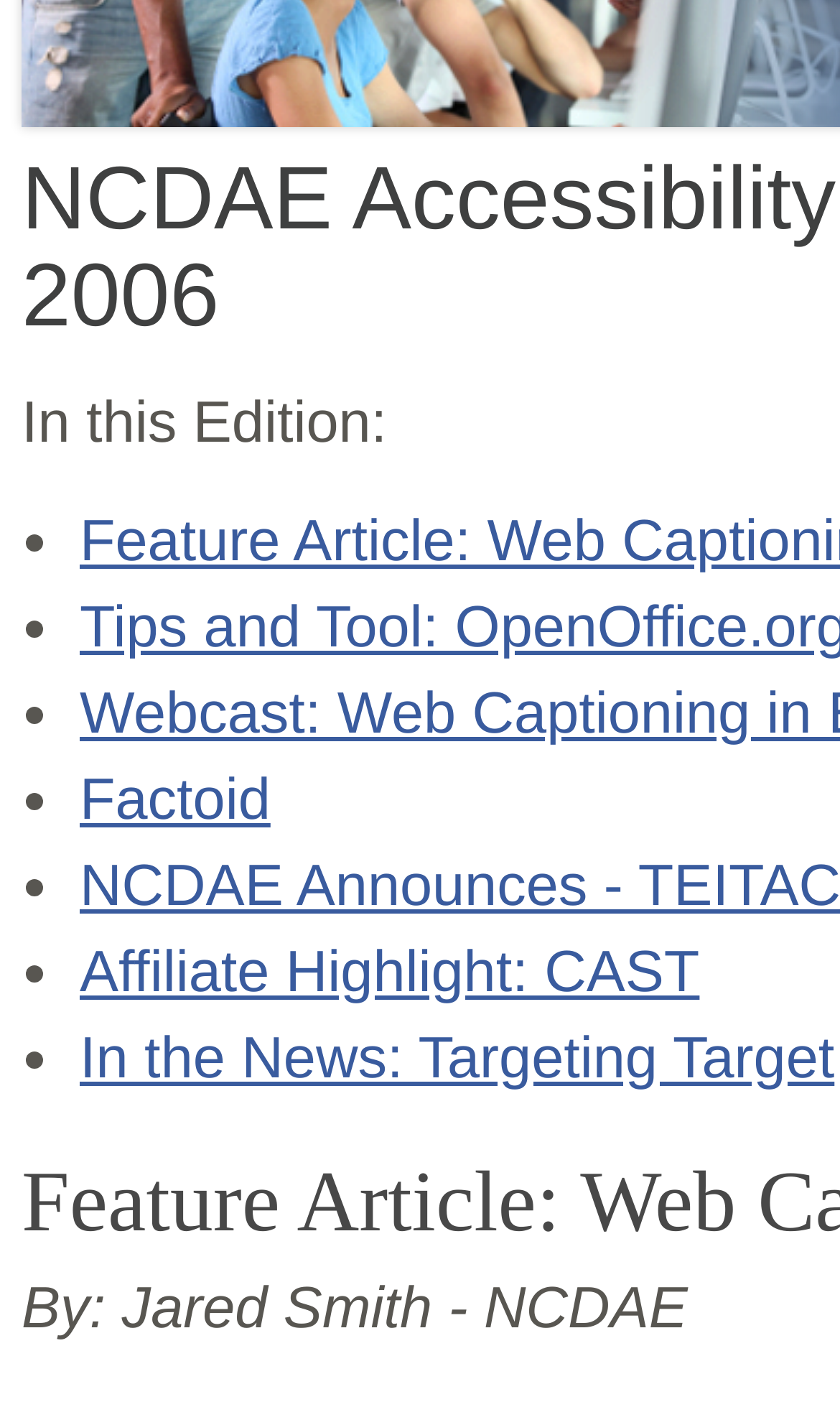Using the description: "Factoid", identify the bounding box of the corresponding UI element in the screenshot.

[0.095, 0.503, 0.292, 0.543]